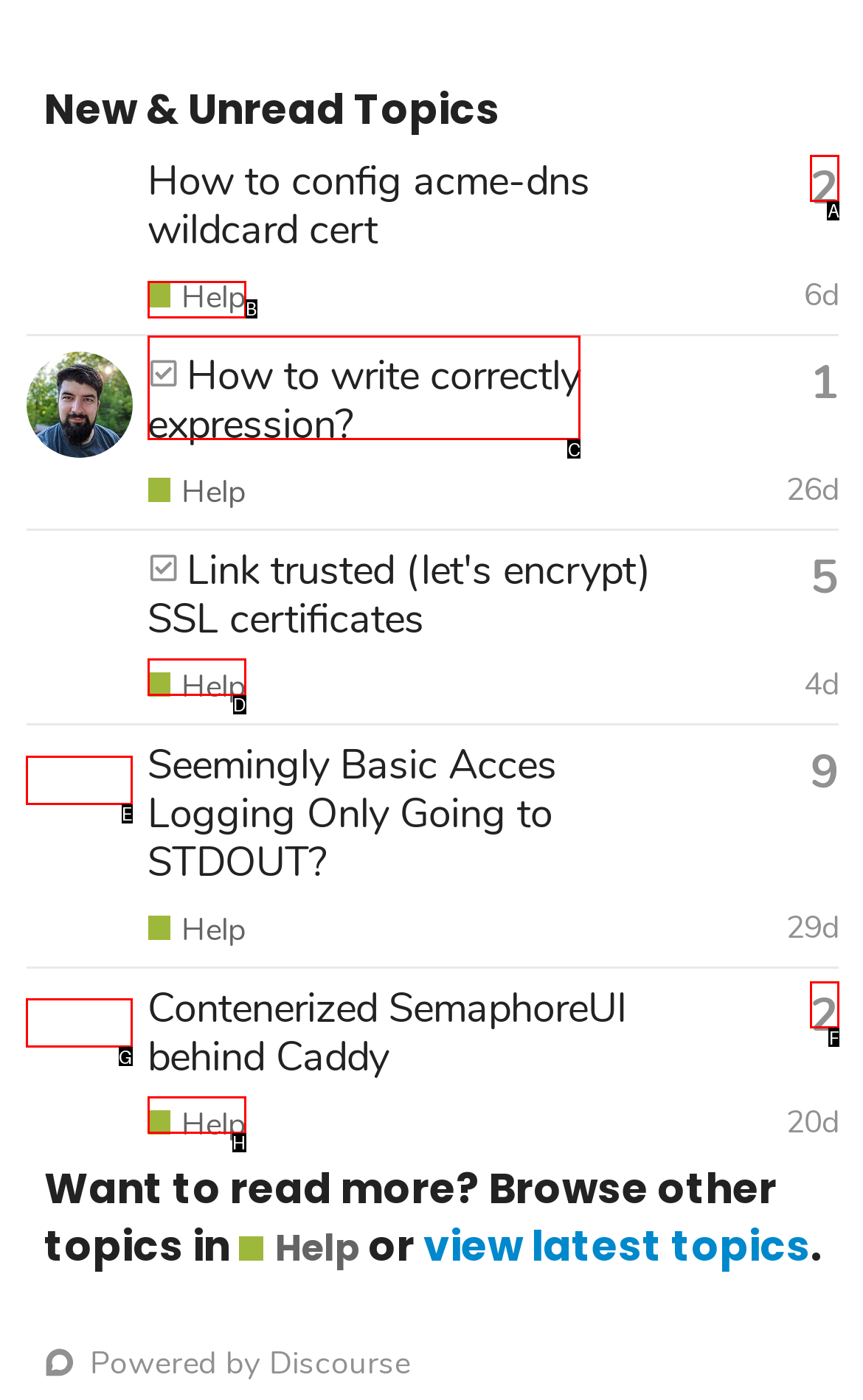Determine the appropriate lettered choice for the task: Read the article. Reply with the correct letter.

None